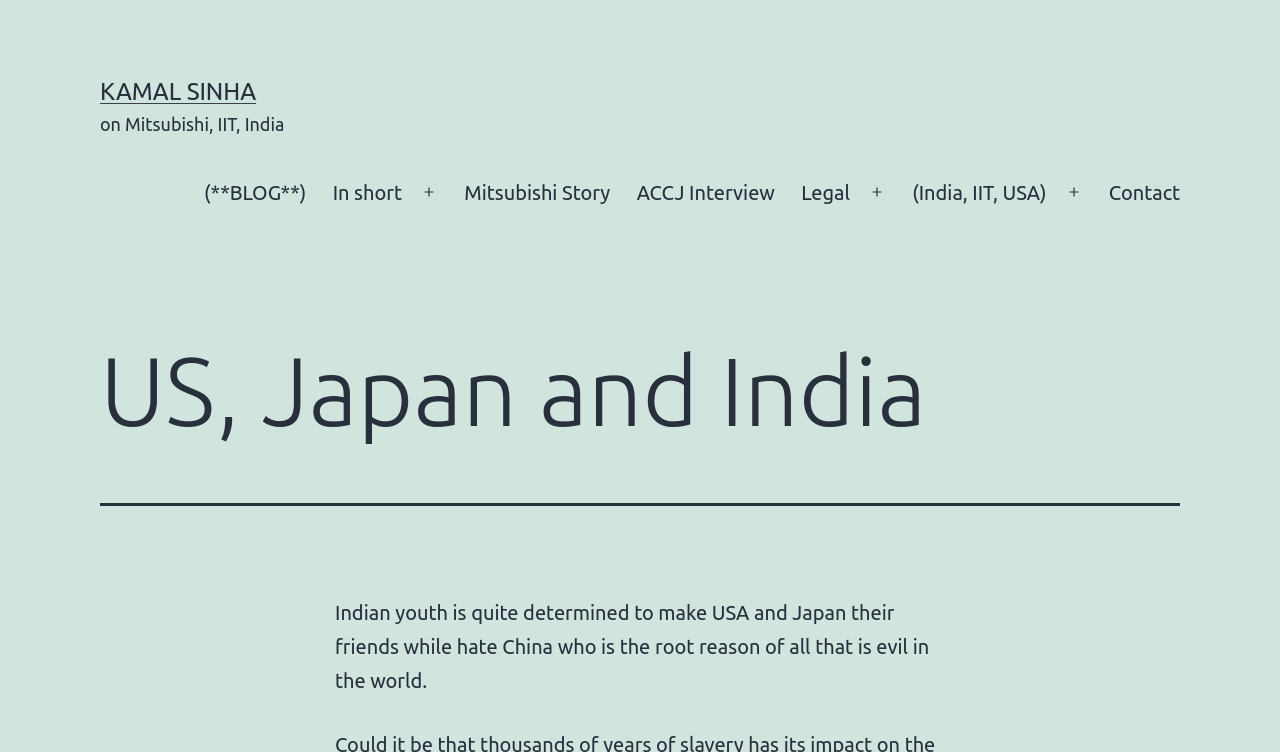Could you locate the bounding box coordinates for the section that should be clicked to accomplish this task: "Click on the blog link".

[0.149, 0.223, 0.25, 0.29]